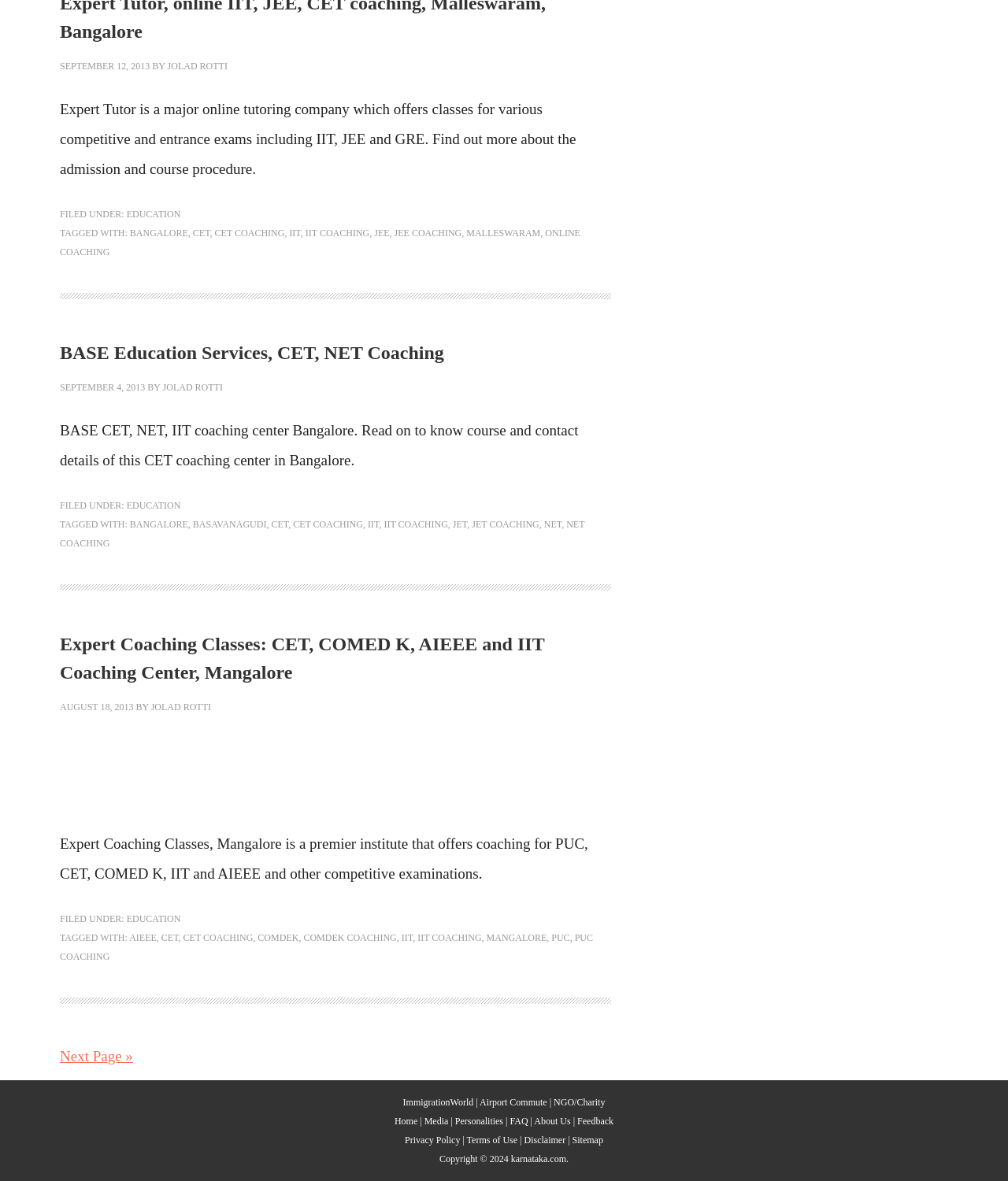What is the name of the coaching center in Bangalore?
Using the image as a reference, answer with just one word or a short phrase.

BASE Education Services